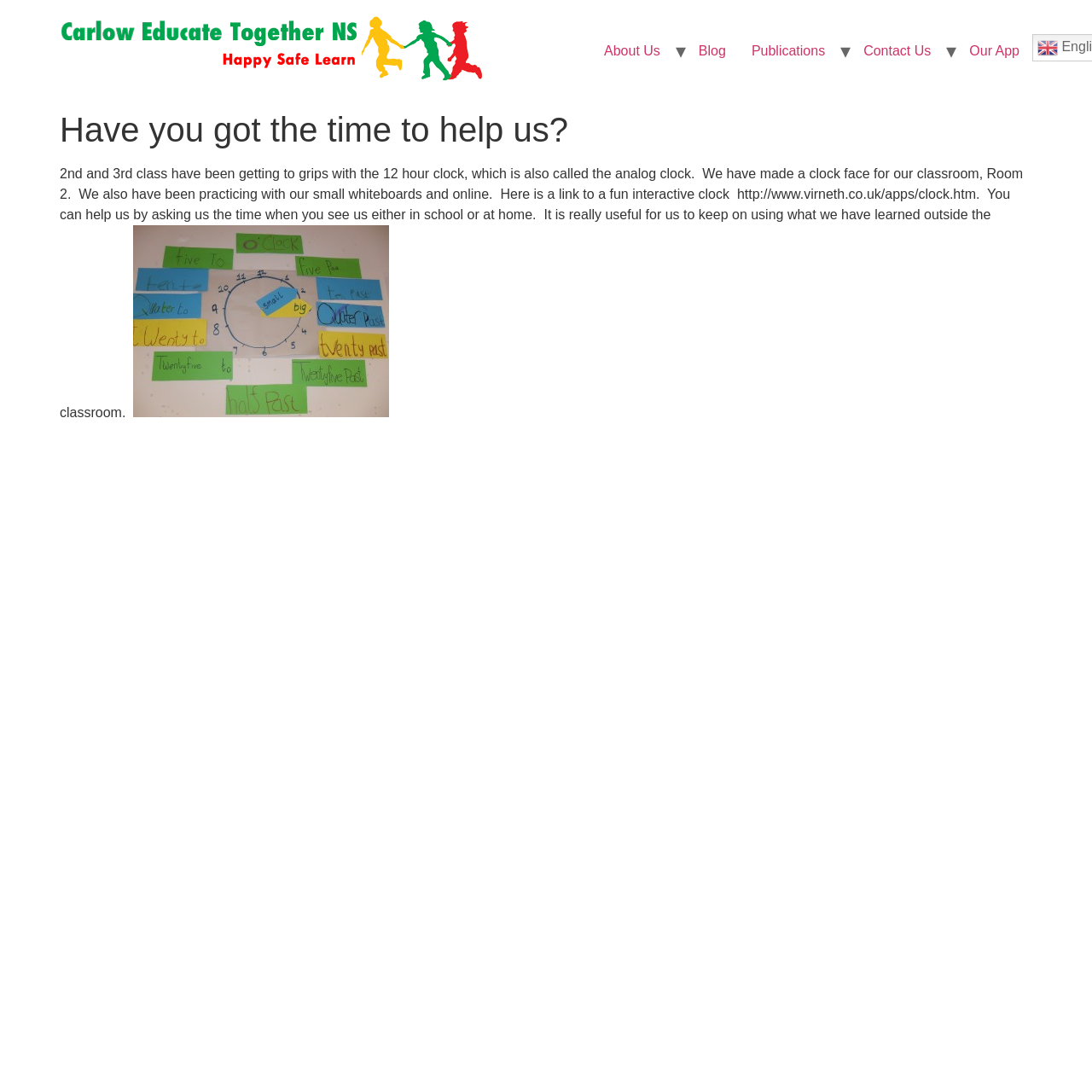Give a concise answer of one word or phrase to the question: 
What are 2nd and 3rd class students learning?

12 hour clock